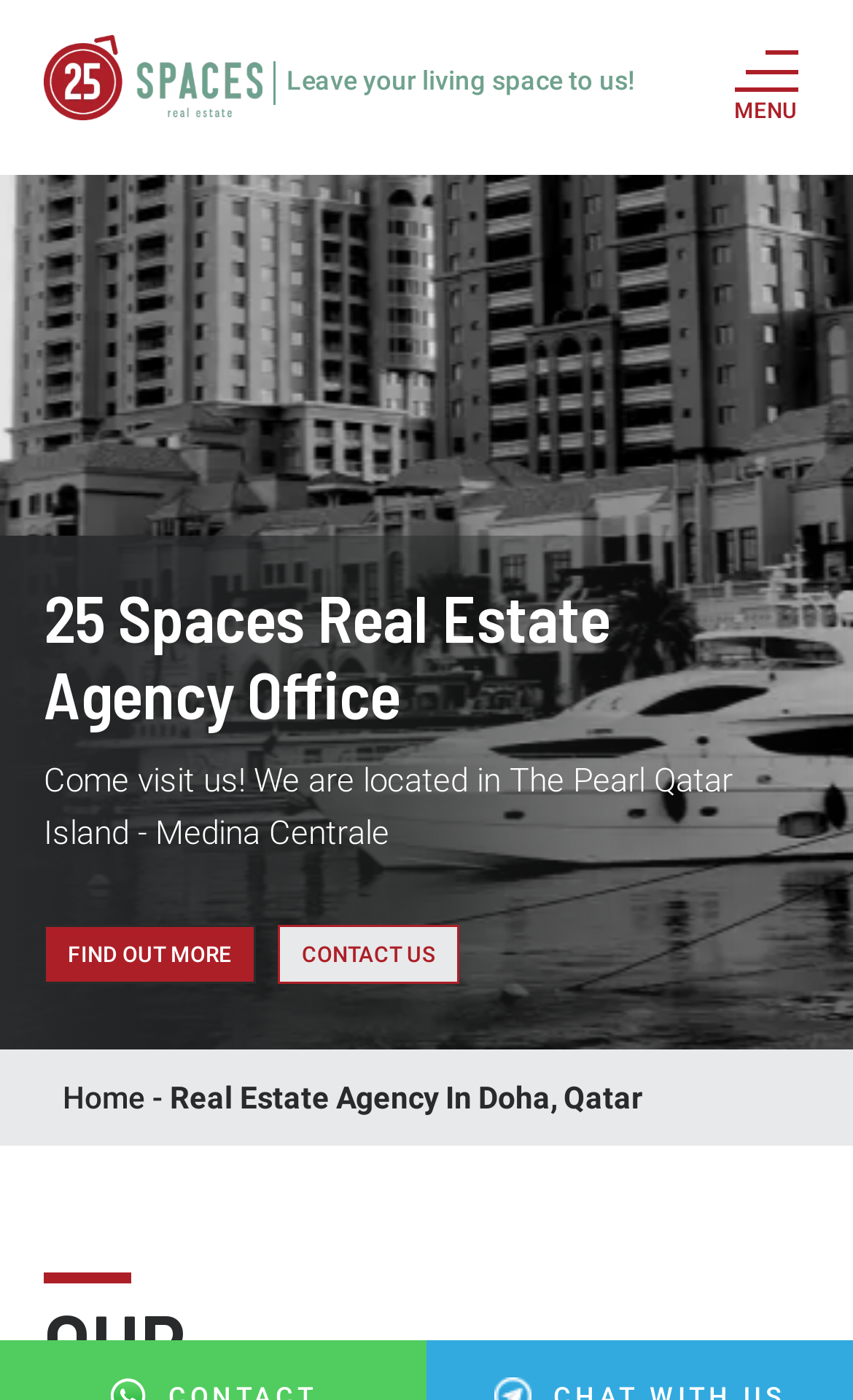What is the name of the real estate agency?
Provide a concise answer using a single word or phrase based on the image.

25 Spaces Real Estate